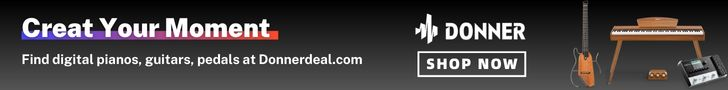Respond to the following question with a brief word or phrase:
What type of products are available at Donnerdeal.com?

musical instruments and equipment